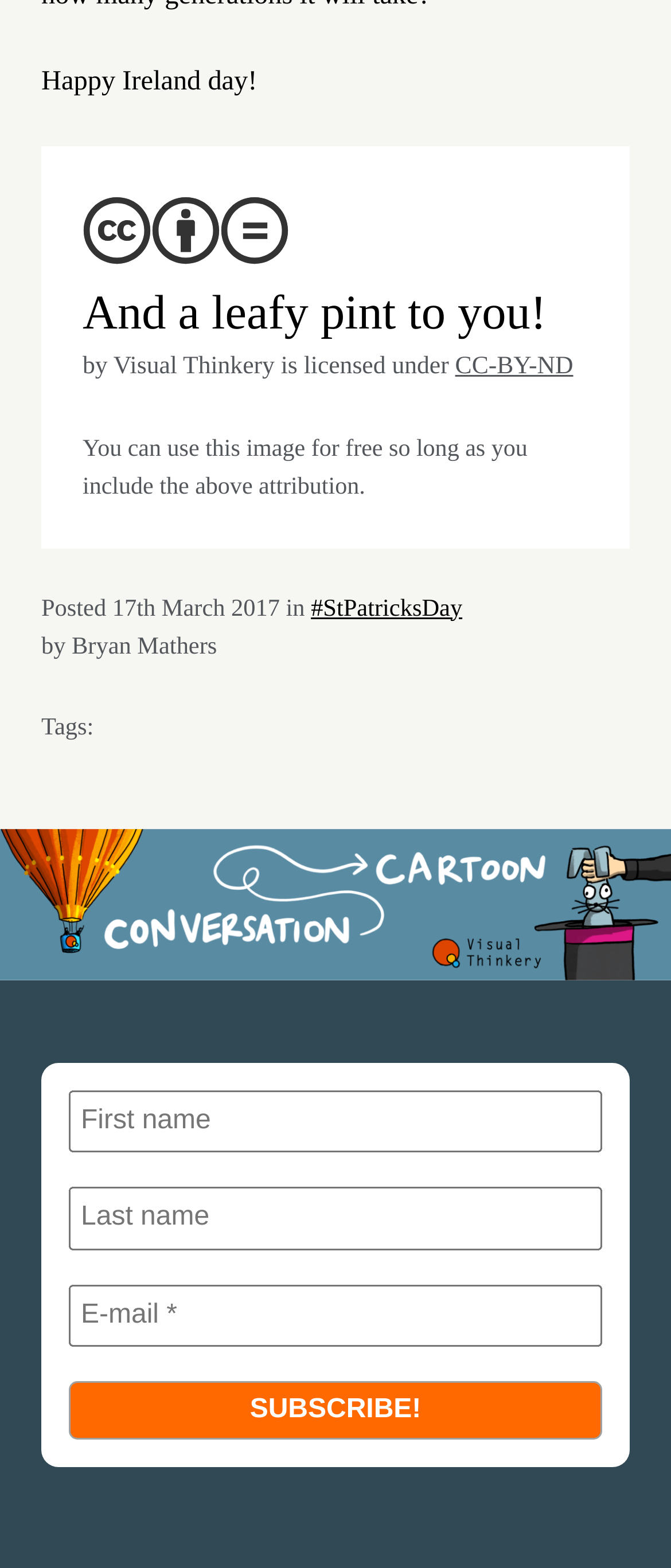Please find the bounding box coordinates of the section that needs to be clicked to achieve this instruction: "Enter your first name".

[0.103, 0.695, 0.897, 0.735]